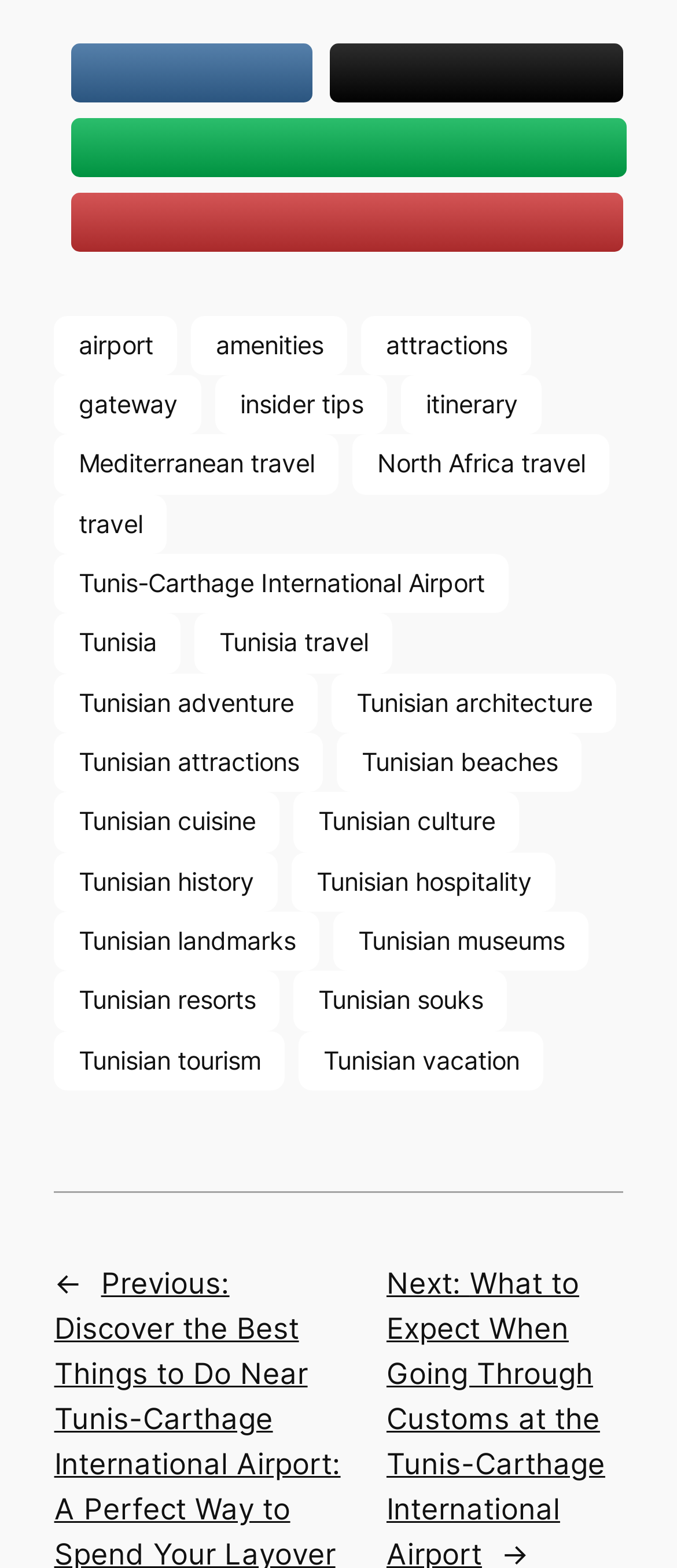Kindly determine the bounding box coordinates for the area that needs to be clicked to execute this instruction: "Learn about Tunisian culture".

[0.434, 0.505, 0.767, 0.543]